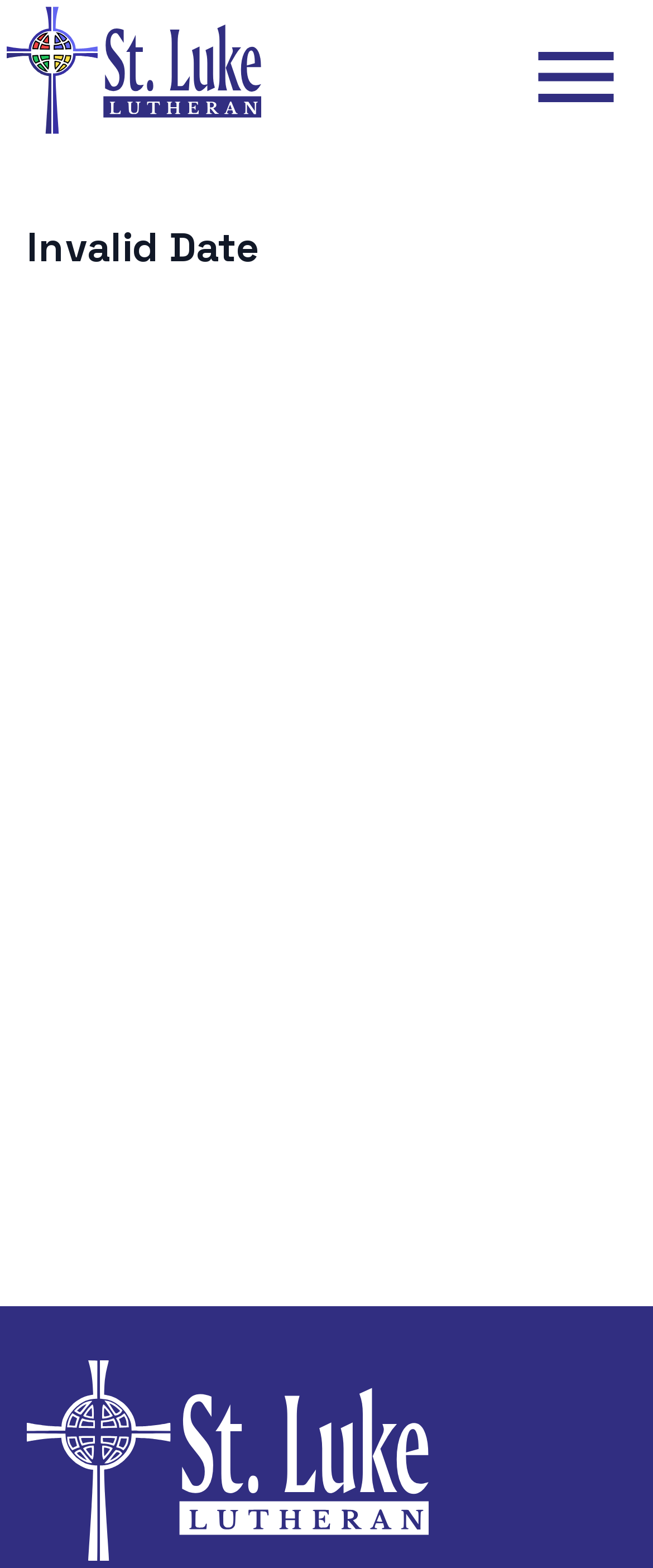Based on the image, provide a detailed response to the question:
What is the purpose of the 'Back to Top' button?

I found a button at the bottom-right corner of the webpage that says 'Back to Top'. This button is likely used to scroll the webpage back to the top when clicked, allowing users to easily navigate to the top of the page.